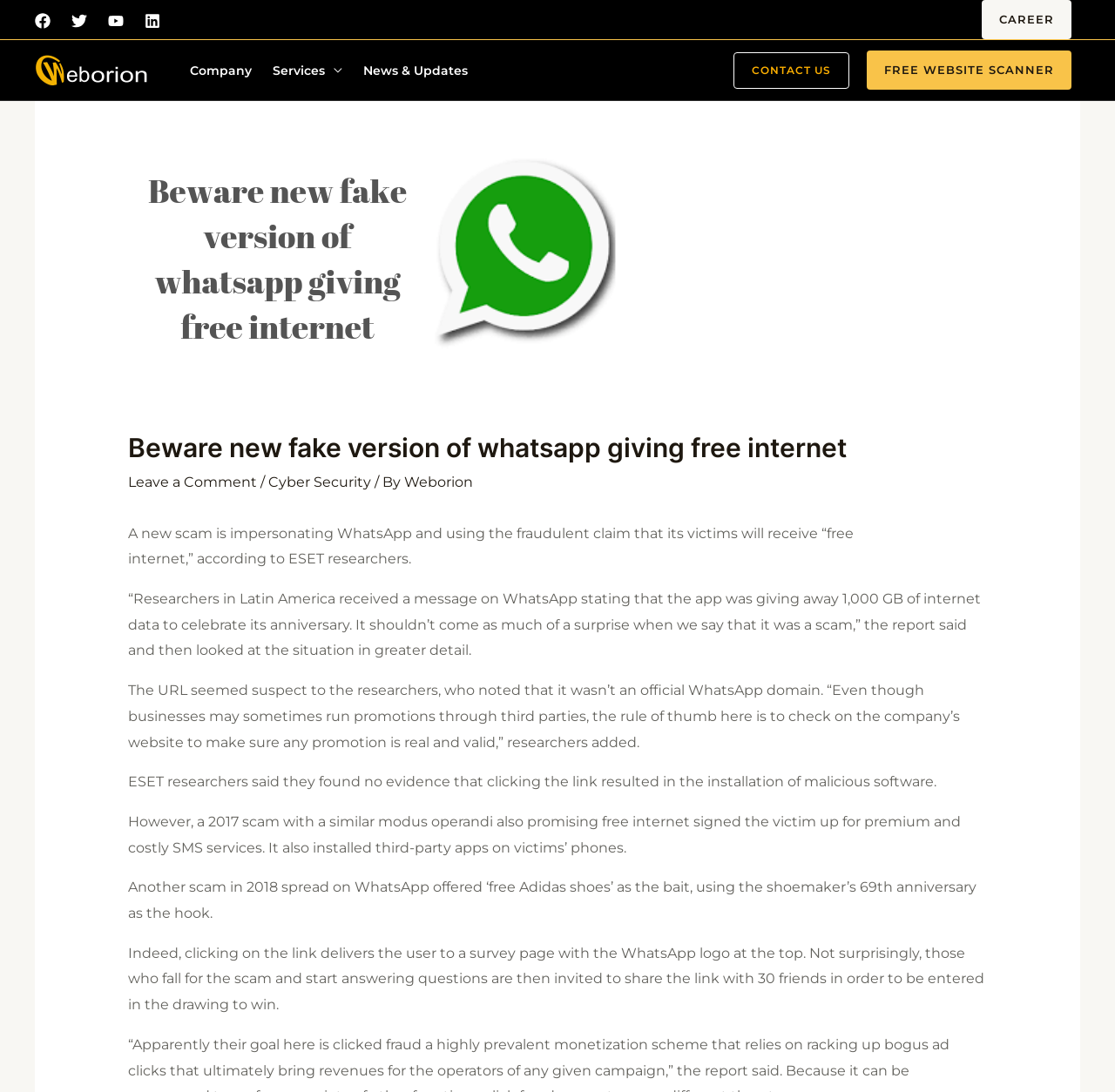Extract the main heading from the webpage content.

Beware new fake version of whatsapp giving free internet